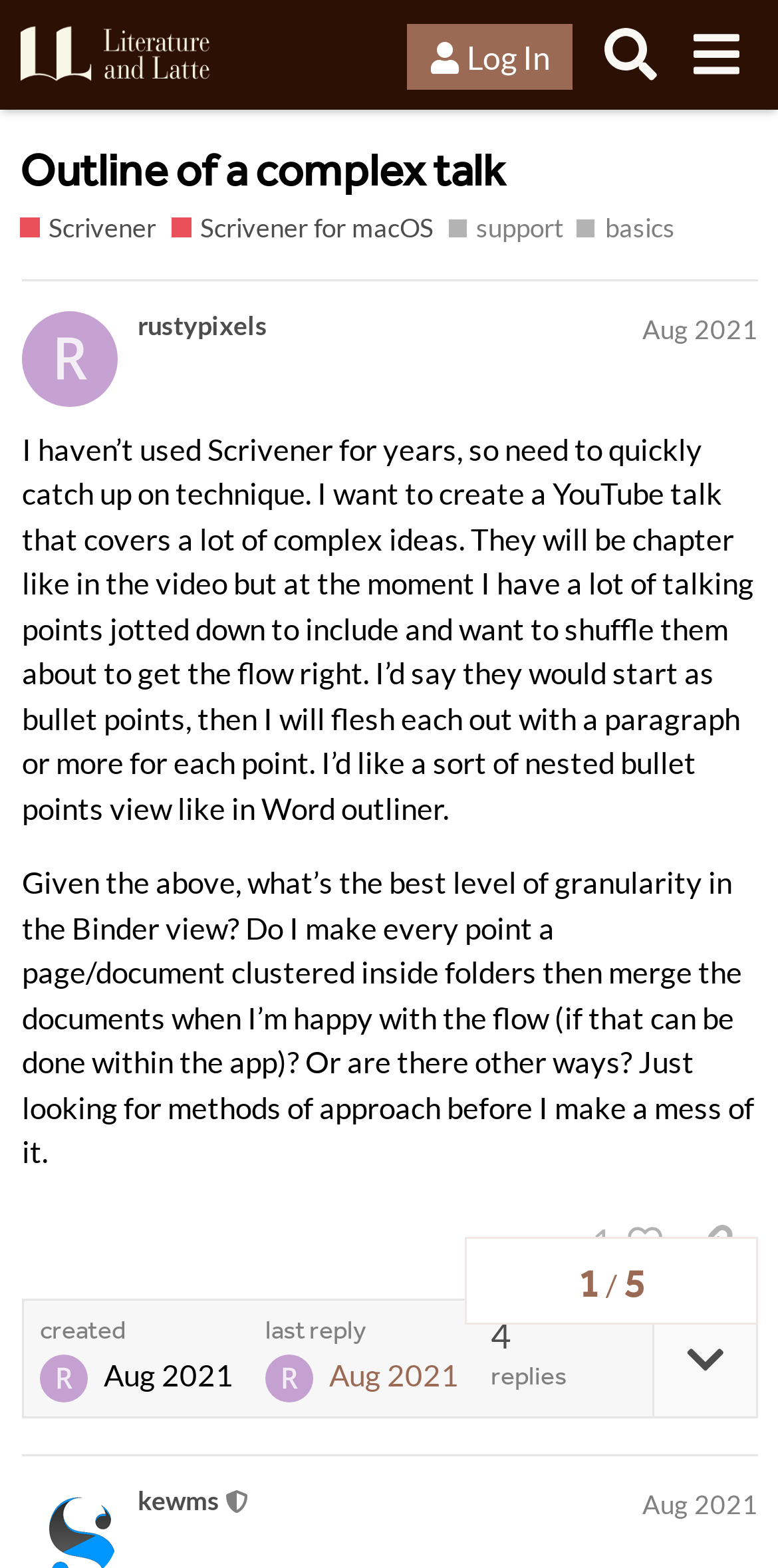Generate a comprehensive description of the webpage content.

This webpage appears to be a forum discussion thread on the Literature & Latte Forums website. At the top of the page, there is a header section with a link to the website's homepage, a login button, a search button, and a menu button. Below the header, there is a heading that reads "Outline of a complex talk - Scrivener / Scrivener for macOS" with links to related topics.

The main content of the page is a discussion thread with two posts. The first post, made by user "rustypixels" in August 2021, describes their need to create a YouTube talk on complex ideas and asks for advice on how to organize their thoughts using Scrivener. The post includes a detailed description of their current approach and asks for suggestions on the best level of granularity to use in the Binder view.

Below the first post, there are several buttons and links, including a "like" button, a "copy link" button, and a link to view the post's replies. There is also a timestamp indicating when the post was created.

The second post, made by user "kewms" (a moderator) in August 2021, is a response to the first post. The content of the second post is not explicitly stated, but it appears to be a reply to the original question.

Throughout the page, there are several links to related topics, tags, and user profiles. There are also various buttons and icons, including images and generic elements, that provide additional functionality and information.